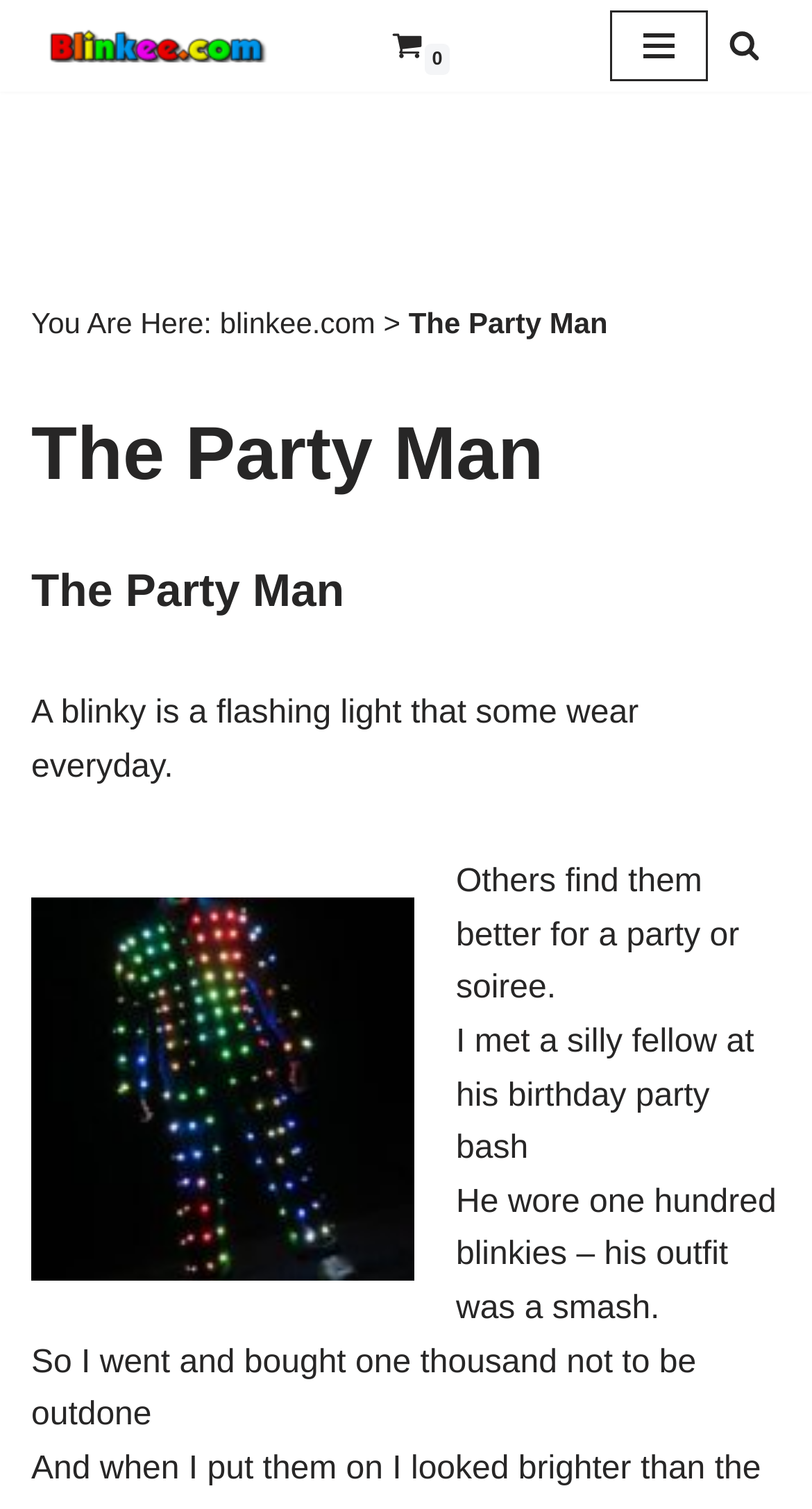Determine the bounding box coordinates in the format (top-left x, top-left y, bottom-right x, bottom-right y). Ensure all values are floating point numbers between 0 and 1. Identify the bounding box of the UI element described by: Skip to content

[0.0, 0.044, 0.077, 0.072]